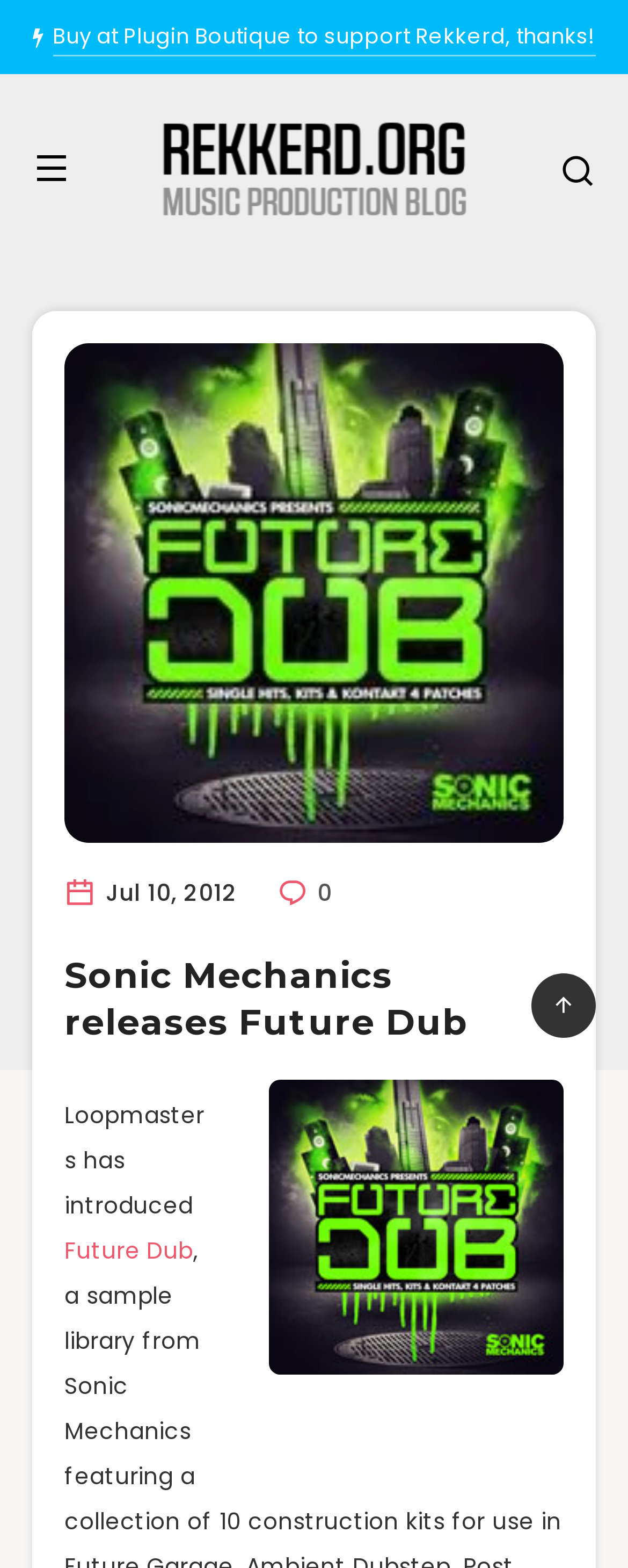Write an exhaustive caption that covers the webpage's main aspects.

The webpage is about the Sonic Mechanics Future Dub sample pack. At the top, there is a link to "Buy at Plugin Boutique to support Rekkerd, thanks!" positioned near the left edge of the page. Next to it, there is a link to "Rekkerd.org" accompanied by an image of the Rekkerd.org logo, which is also positioned near the left edge.

On the right side of the page, there is a small icon represented by the Unicode character "\uee99". Below this icon, there is a header section that spans most of the page's width. Within this section, there is a timestamp "Jul 10, 2012" positioned near the top-left corner, and a link with the text "\ueafc 0" next to it. 

The main heading "Sonic Mechanics releases Future Dub" is centered within the header section. Below the heading, there is a large image of the Sonic Mechanics Future Dub sample pack, which takes up most of the page's width.

The text "Loopmasters has introduced" is positioned below the image, followed by a link to "Future Dub". Overall, the webpage appears to be a product page or a news article about the Sonic Mechanics Future Dub sample pack, with a focus on its release and features.